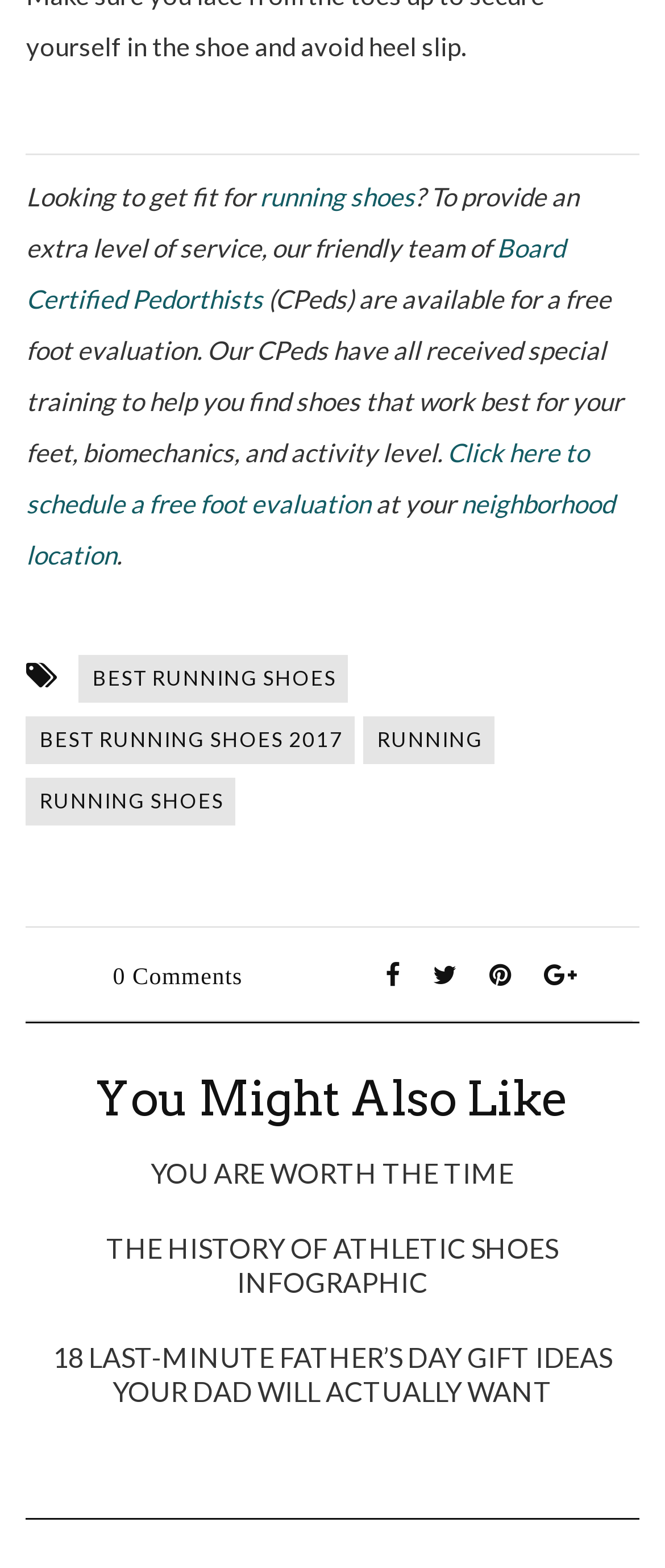Specify the bounding box coordinates of the region I need to click to perform the following instruction: "Click on 'running shoes'". The coordinates must be four float numbers in the range of 0 to 1, i.e., [left, top, right, bottom].

[0.39, 0.115, 0.624, 0.135]